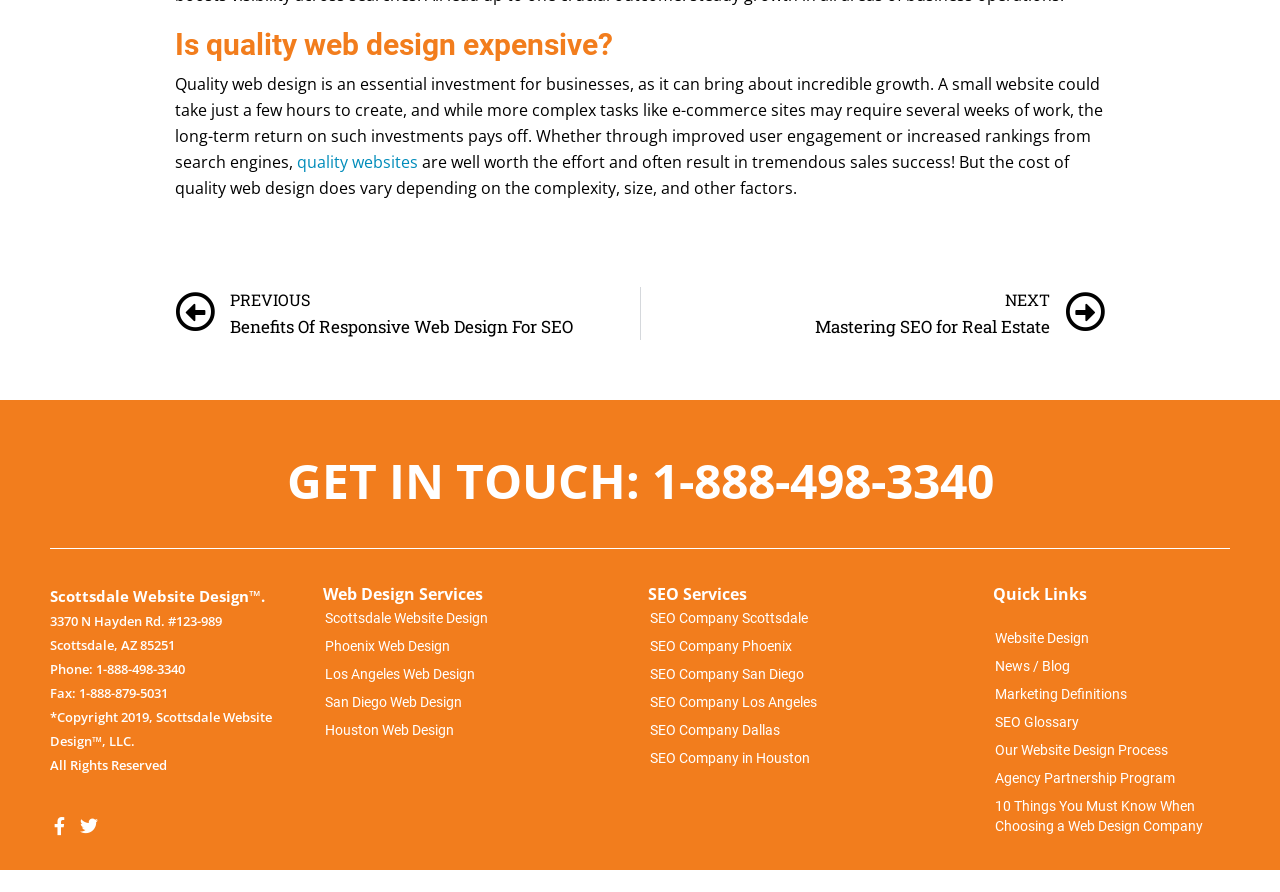Please determine the bounding box coordinates of the section I need to click to accomplish this instruction: "Contact through 'GET IN TOUCH: 1-888-498-3340'".

[0.224, 0.503, 0.776, 0.575]